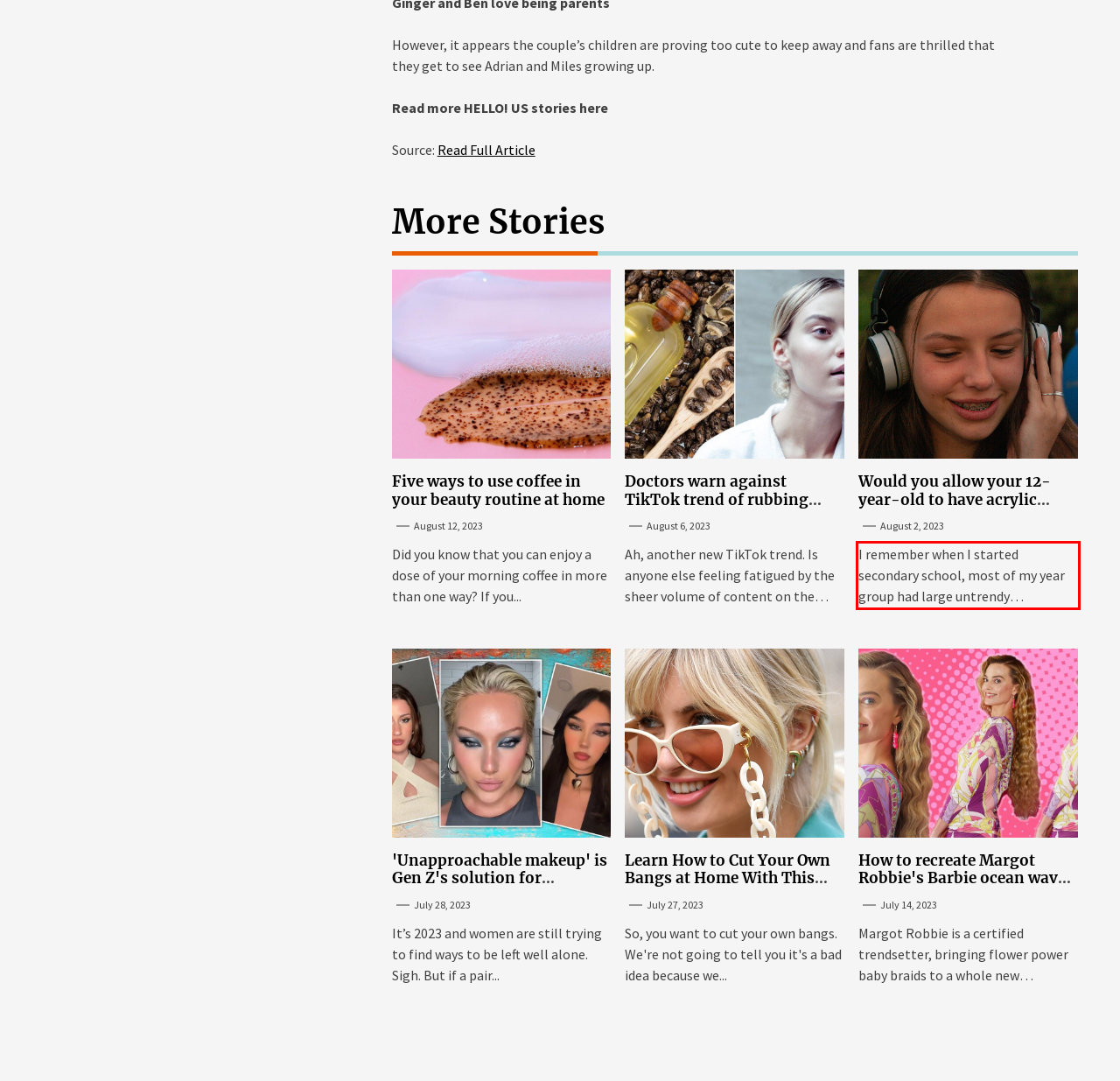Please identify and extract the text from the UI element that is surrounded by a red bounding box in the provided webpage screenshot.

I remember when I started secondary school, most of my year group had large untrendy backpacks, clean faces and skirts...